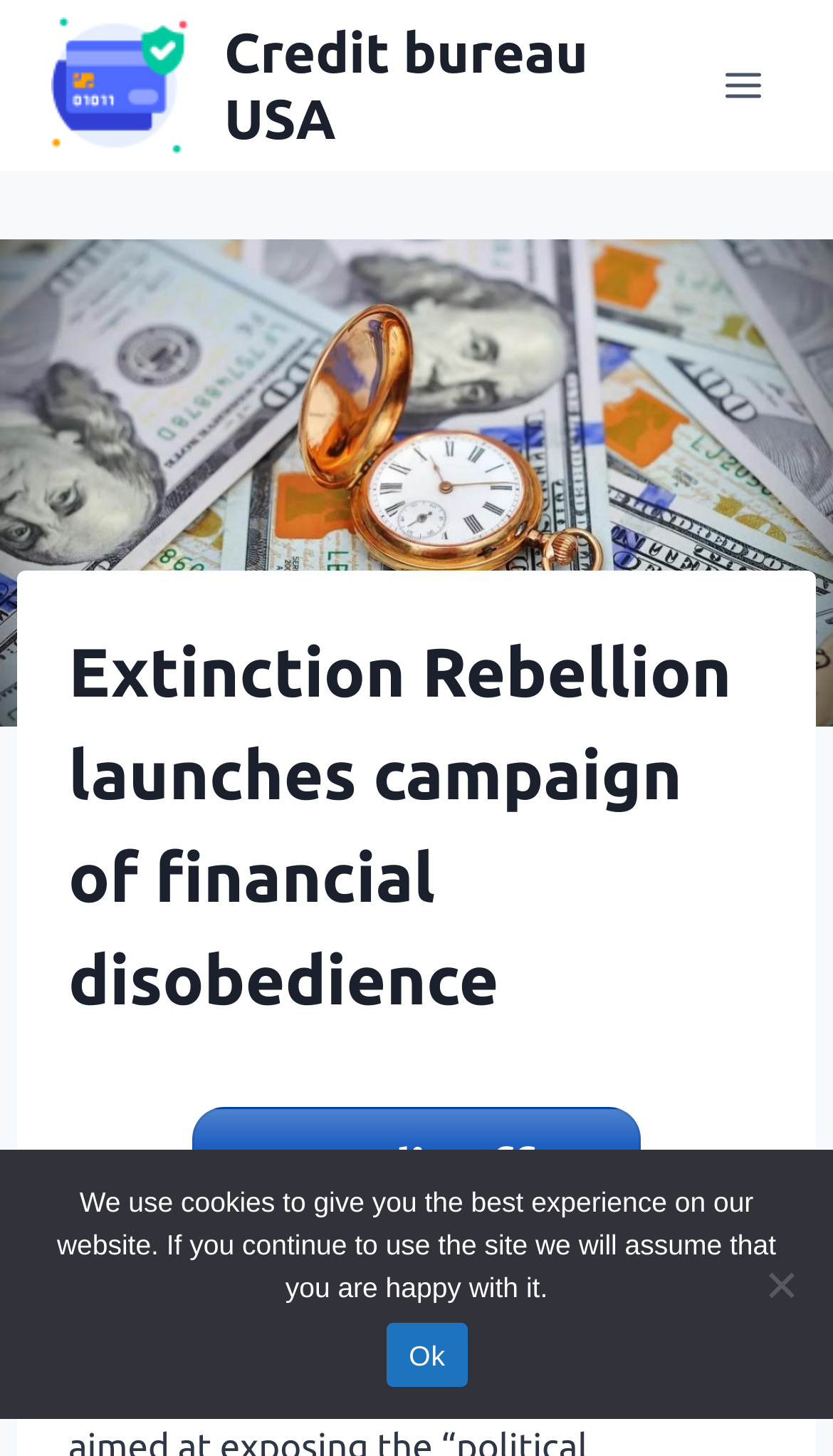How many buttons are present in the menu?
Using the image, answer in one word or phrase.

0